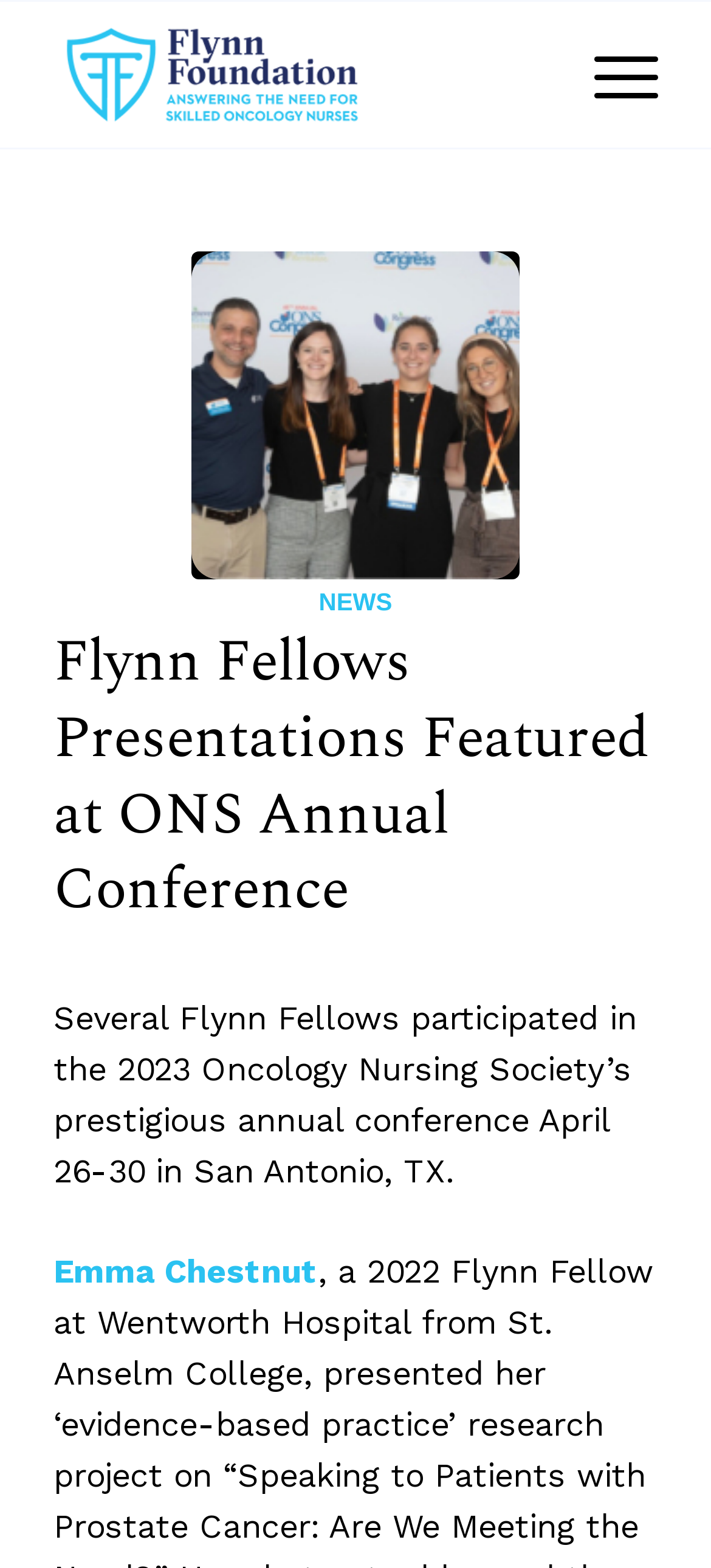Find the primary header on the webpage and provide its text.

Flynn Fellows Presentations Featured at ONS Annual Conference